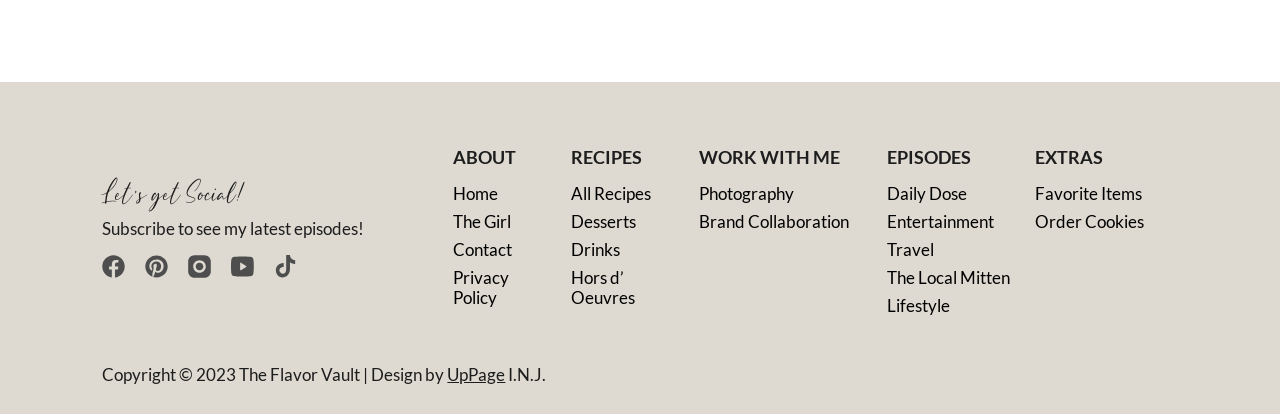Kindly determine the bounding box coordinates for the area that needs to be clicked to execute this instruction: "View All Recipes".

[0.442, 0.435, 0.532, 0.503]